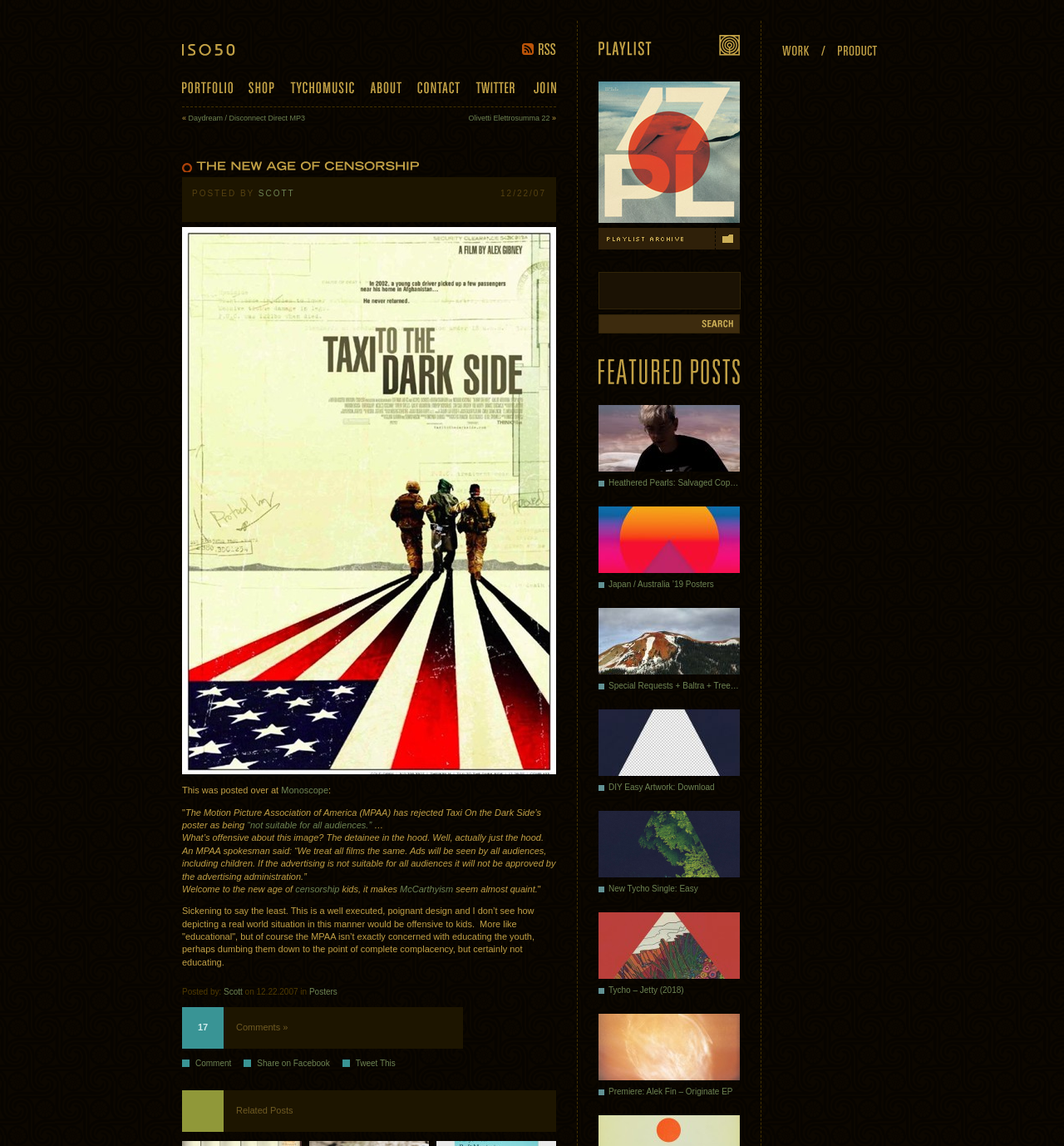What is the name of the author?
Based on the image content, provide your answer in one word or a short phrase.

Scott